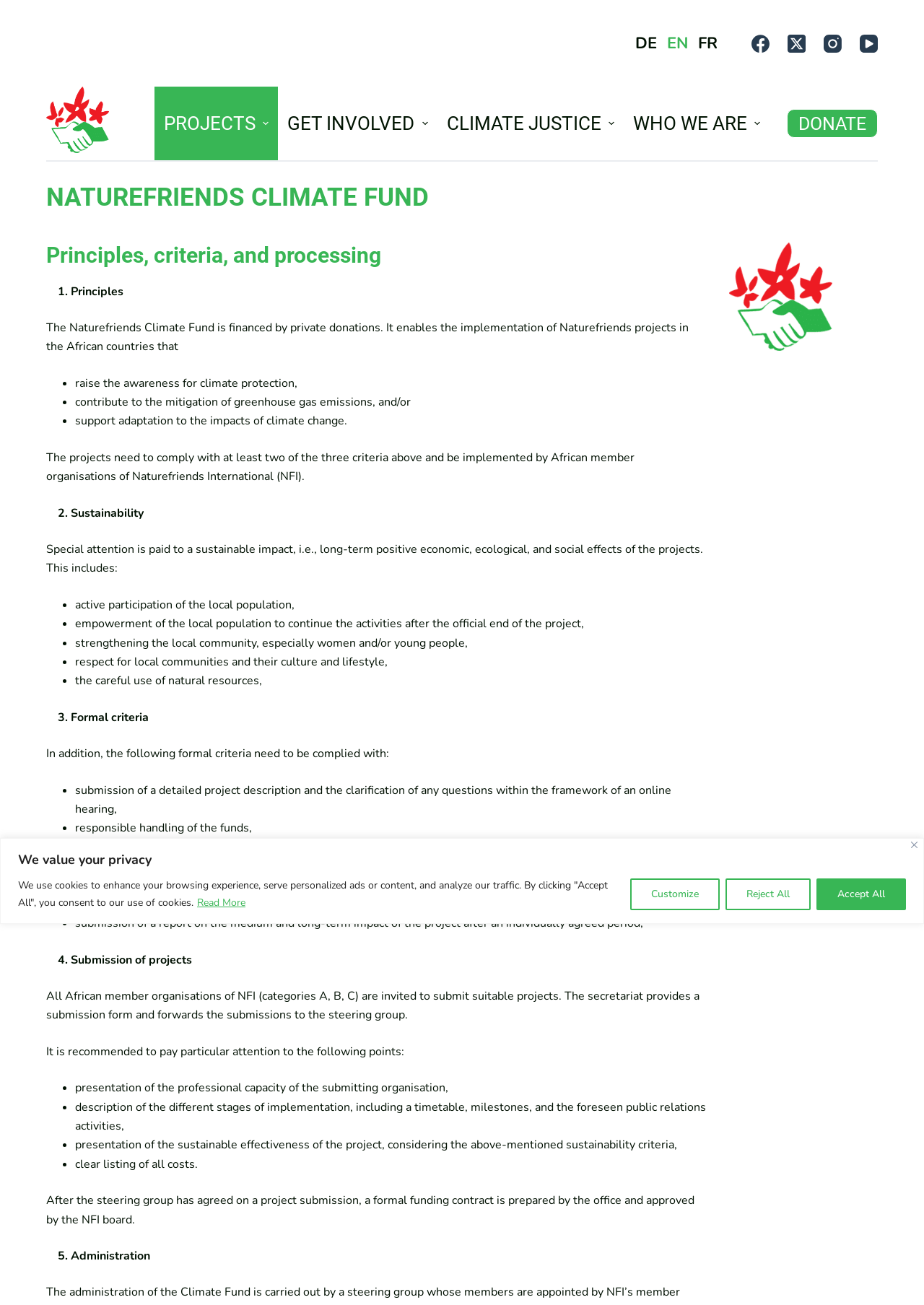What are the three criteria for project selection?
Please provide a detailed and thorough answer to the question.

The three criteria for project selection are principles, sustainability, and formal criteria. The principles criteria include raising awareness for climate protection, contributing to the mitigation of greenhouse gas emissions, and/or supporting adaptation to the impacts of climate change. The sustainability criteria include active participation of the local population, empowerment of the local population, strengthening the local community, respect for local communities and their culture and lifestyle, and careful use of natural resources. The formal criteria include submission of a detailed project description, responsible handling of funds, project progress reports, a final evaluation of the project, and submission of a report on the medium and long-term impact of the project.